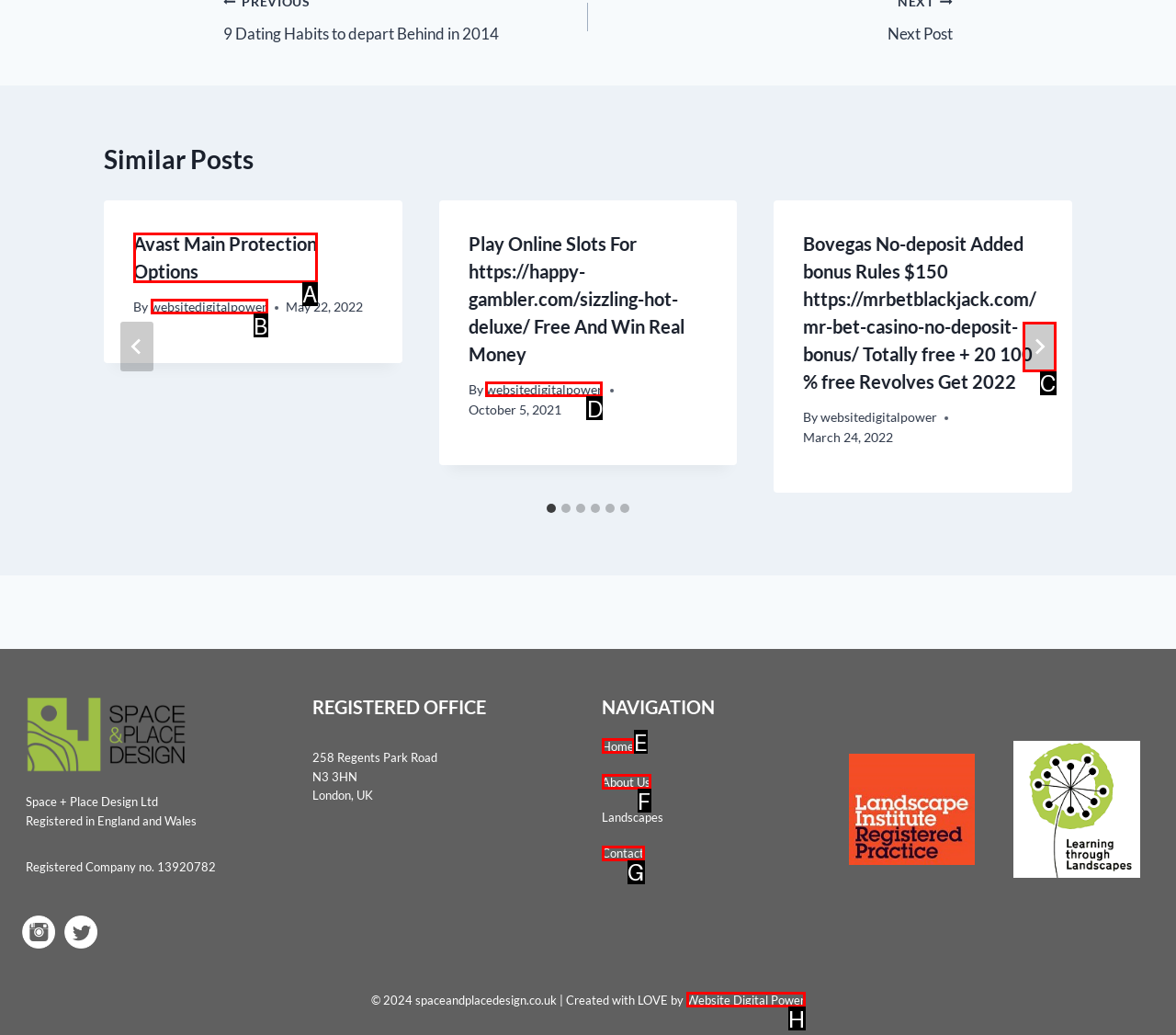Determine which HTML element to click for this task: Go to next slide Provide the letter of the selected choice.

C